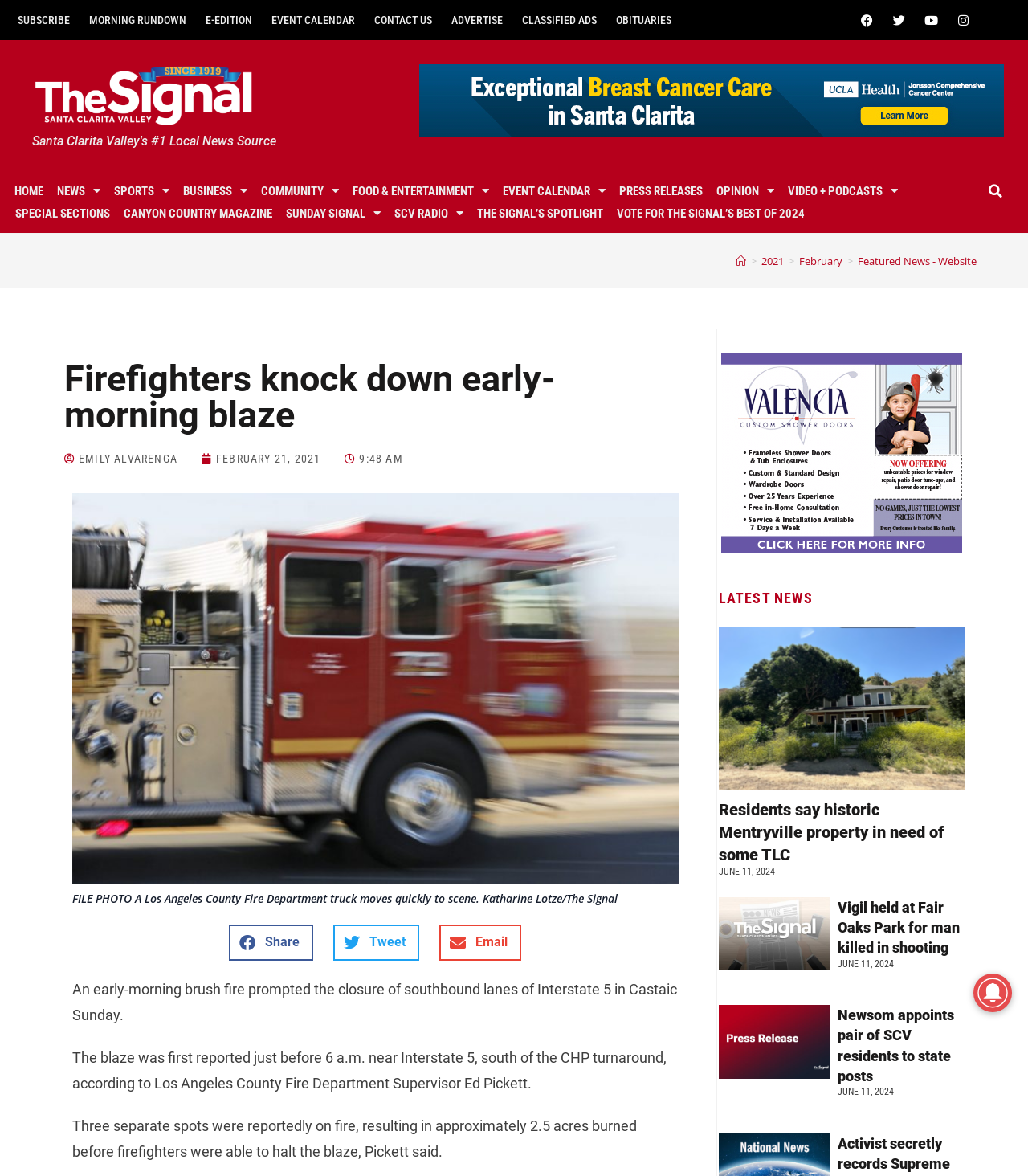What is the name of the fire department mentioned in the article?
Offer a detailed and full explanation in response to the question.

I obtained this answer by reading the article content, which quotes 'Los Angeles County Fire Department Supervisor Ed Pickett' and mentions the department's response to the fire incident.